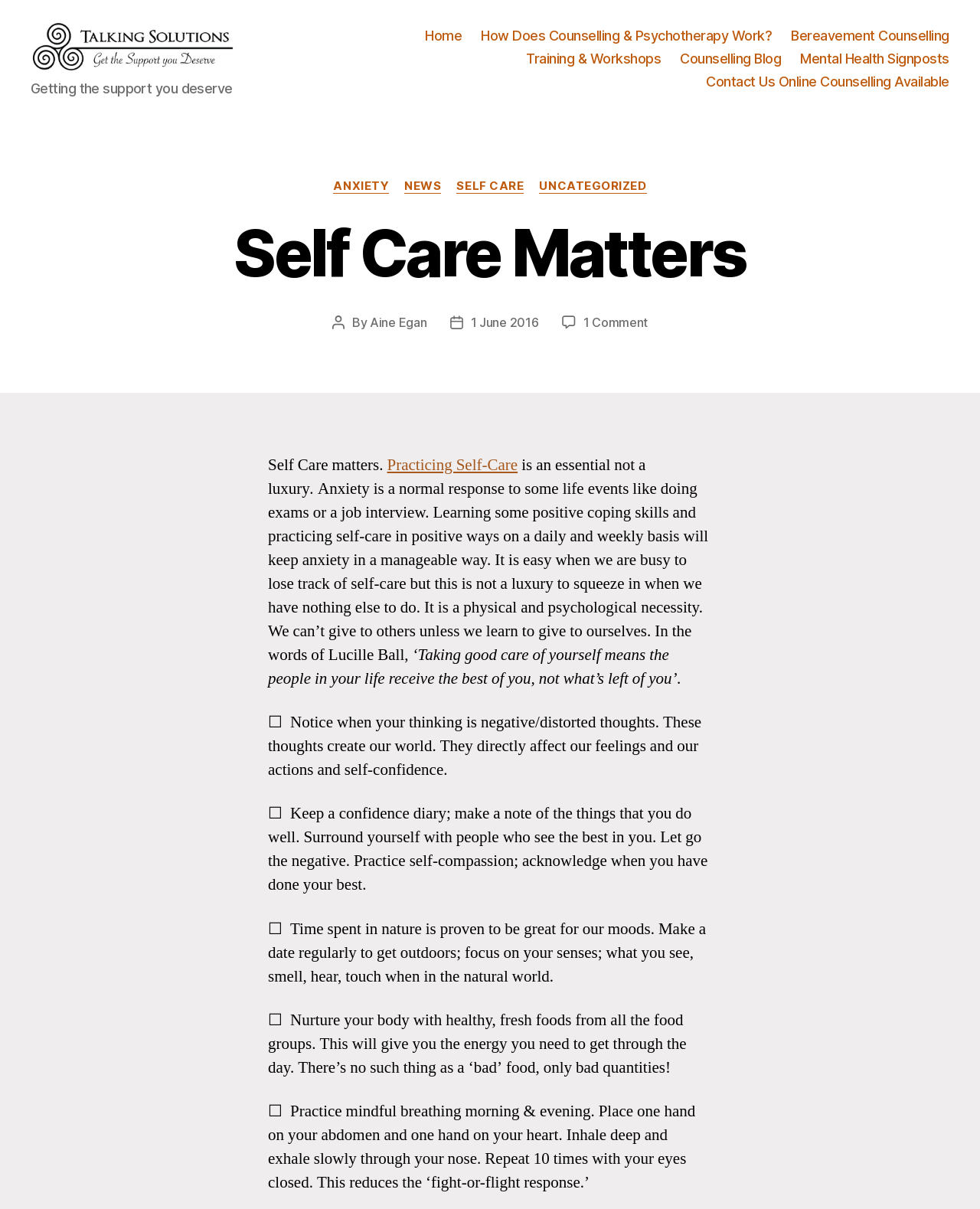Find the bounding box coordinates for the HTML element described as: "Practicing Self-Care". The coordinates should consist of four float values between 0 and 1, i.e., [left, top, right, bottom].

[0.395, 0.387, 0.528, 0.404]